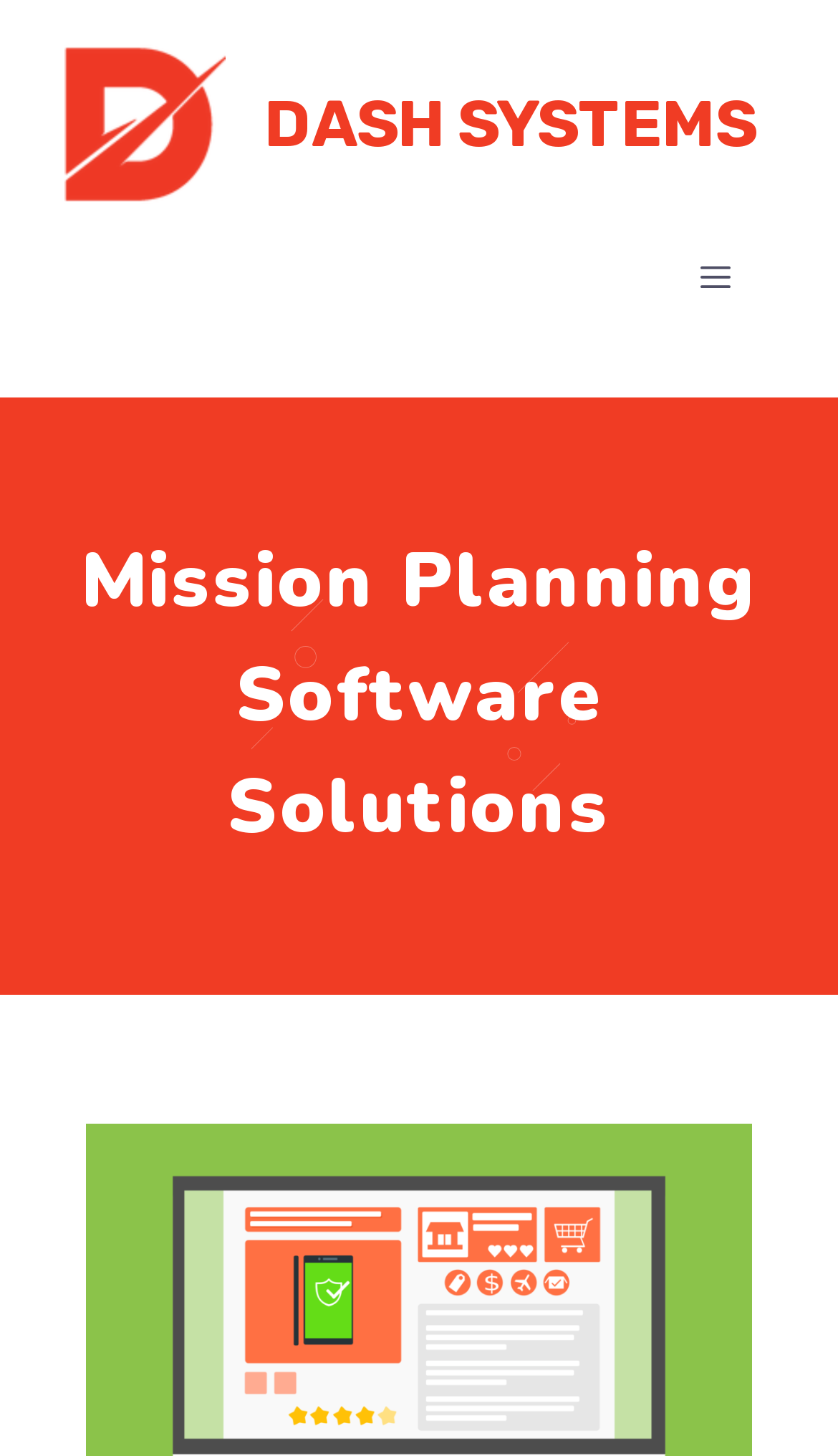Using floating point numbers between 0 and 1, provide the bounding box coordinates in the format (top-left x, top-left y, bottom-right x, bottom-right y). Locate the UI element described here: Dash Systems

[0.315, 0.058, 0.903, 0.111]